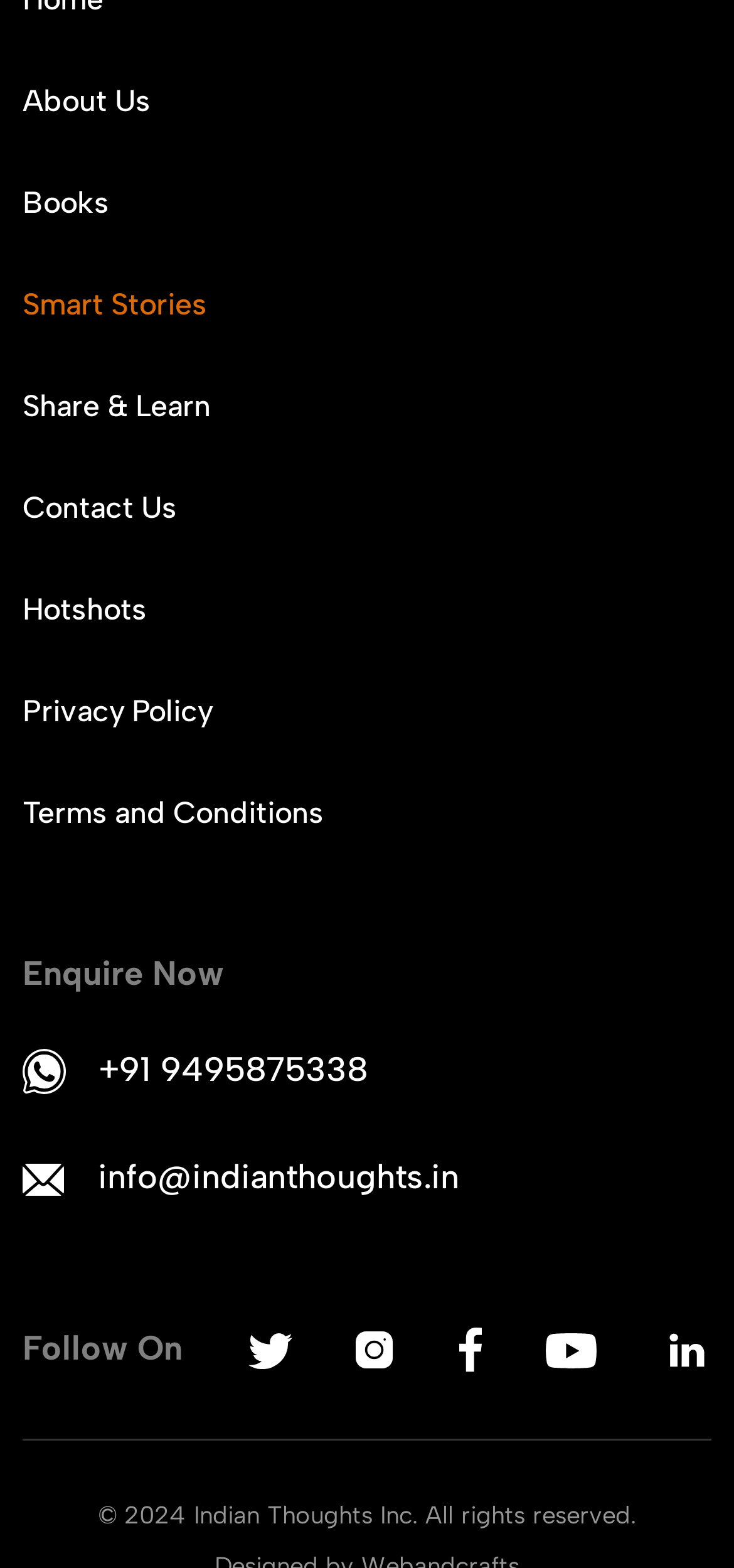Locate the bounding box coordinates of the clickable area needed to fulfill the instruction: "Click on About Us".

[0.031, 0.05, 0.205, 0.079]